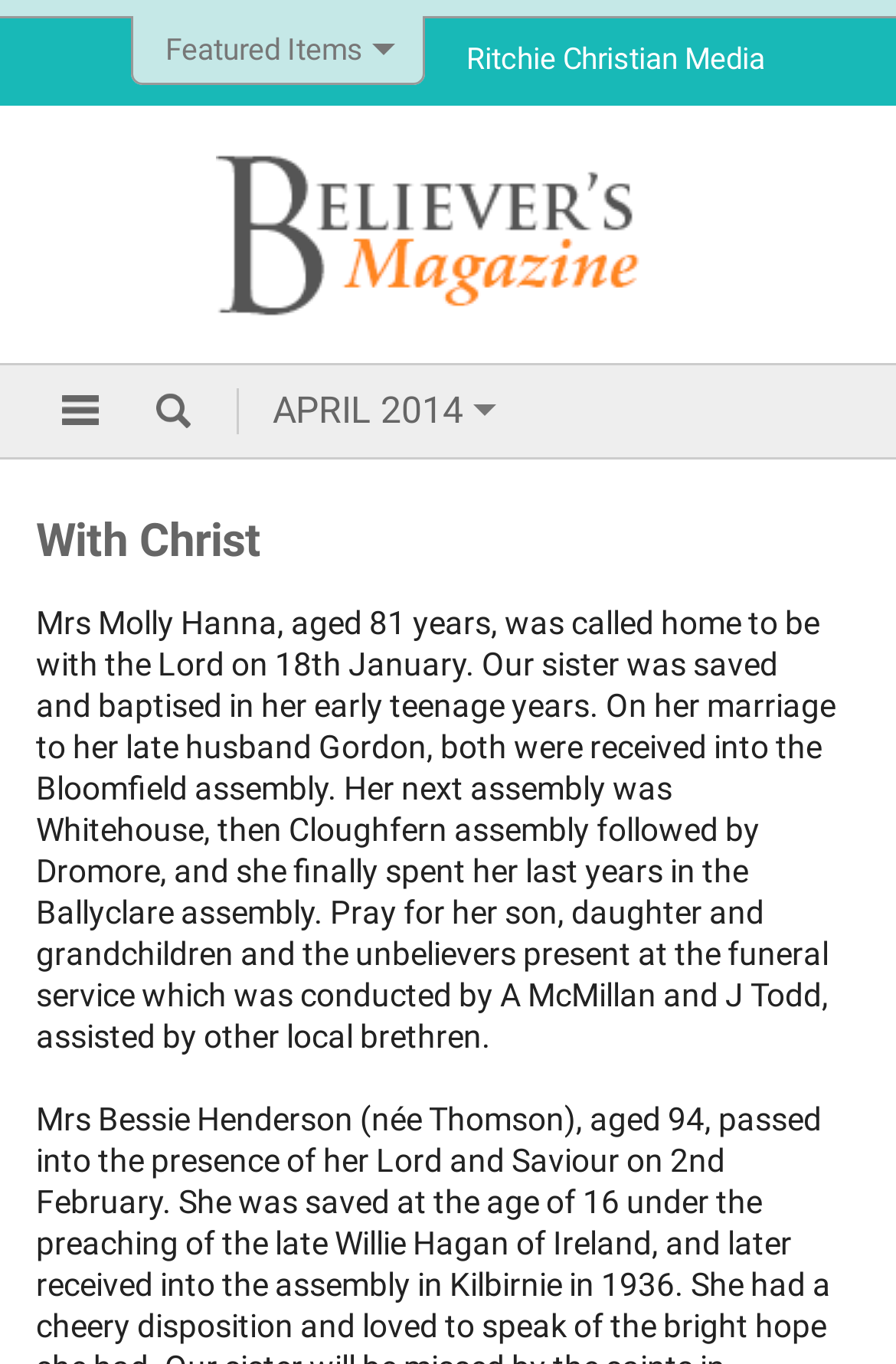Who wrote the occasional letter 'Beware of Phoneys'?
Look at the screenshot and respond with a single word or phrase.

D Newell